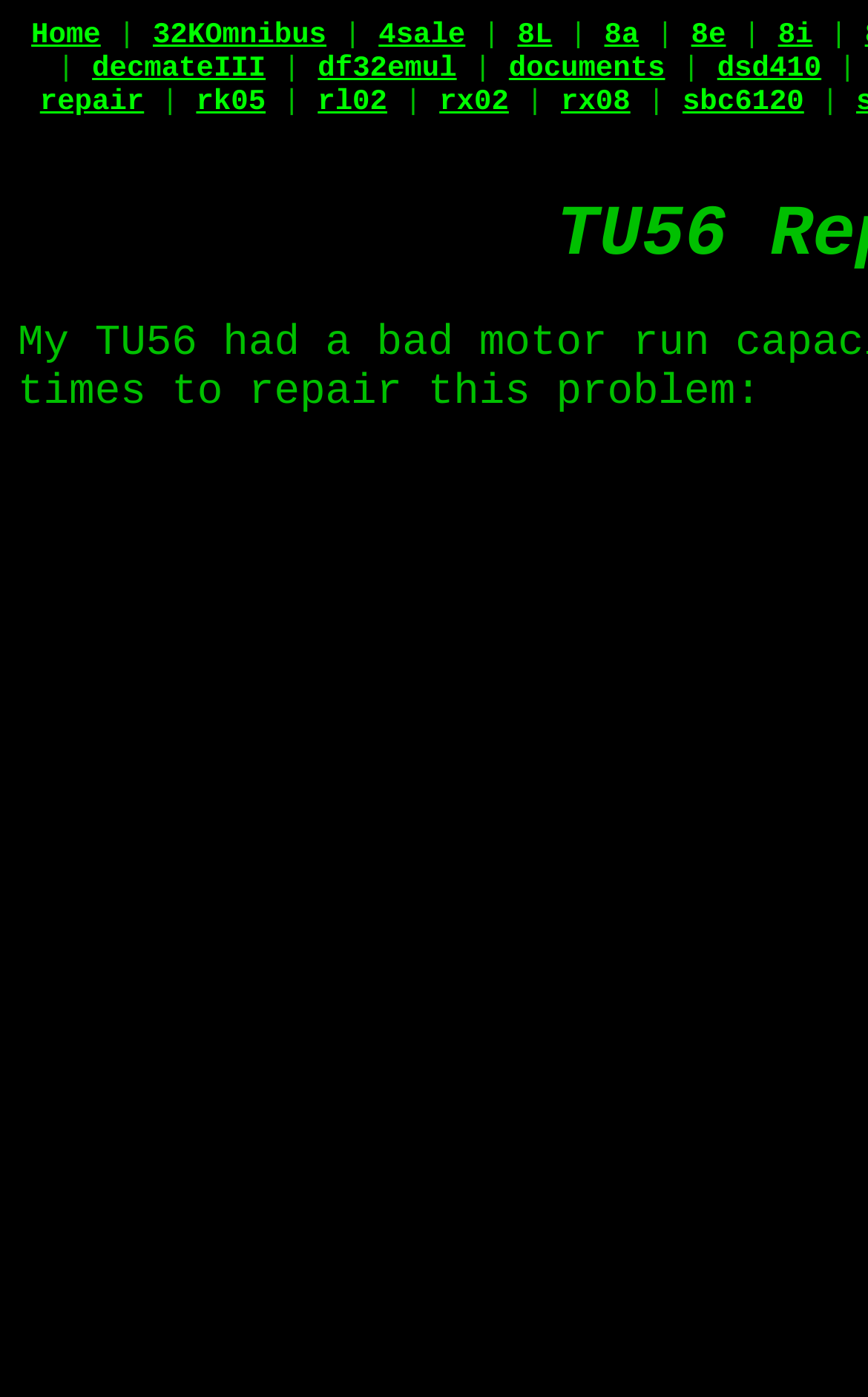Identify the bounding box coordinates of the element to click to follow this instruction: 'go to home page'. Ensure the coordinates are four float values between 0 and 1, provided as [left, top, right, bottom].

[0.036, 0.013, 0.116, 0.037]